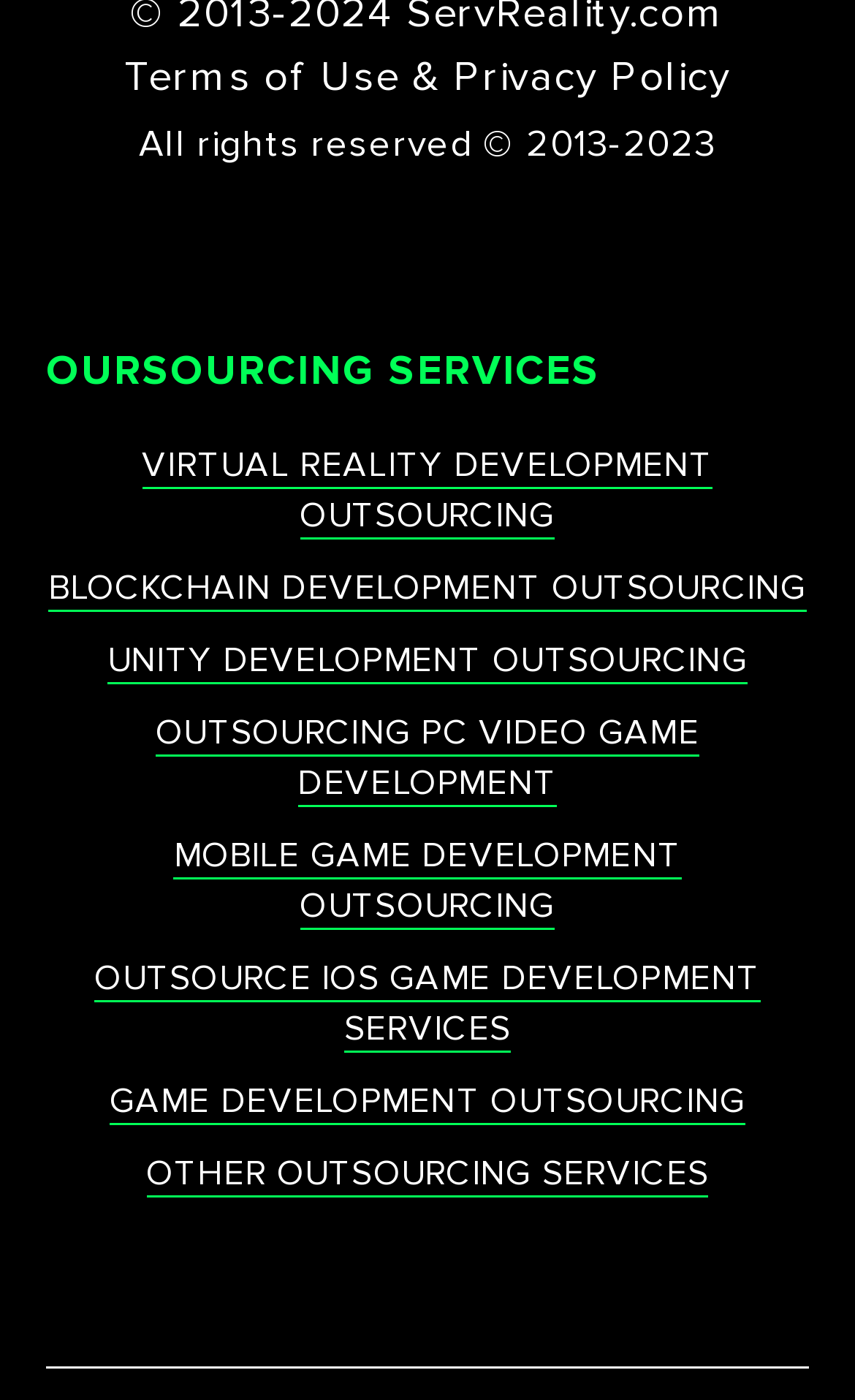Identify the bounding box coordinates for the element that needs to be clicked to fulfill this instruction: "Explore BLOCKCHAIN DEVELOPMENT OUTSOURCING". Provide the coordinates in the format of four float numbers between 0 and 1: [left, top, right, bottom].

[0.057, 0.404, 0.943, 0.437]